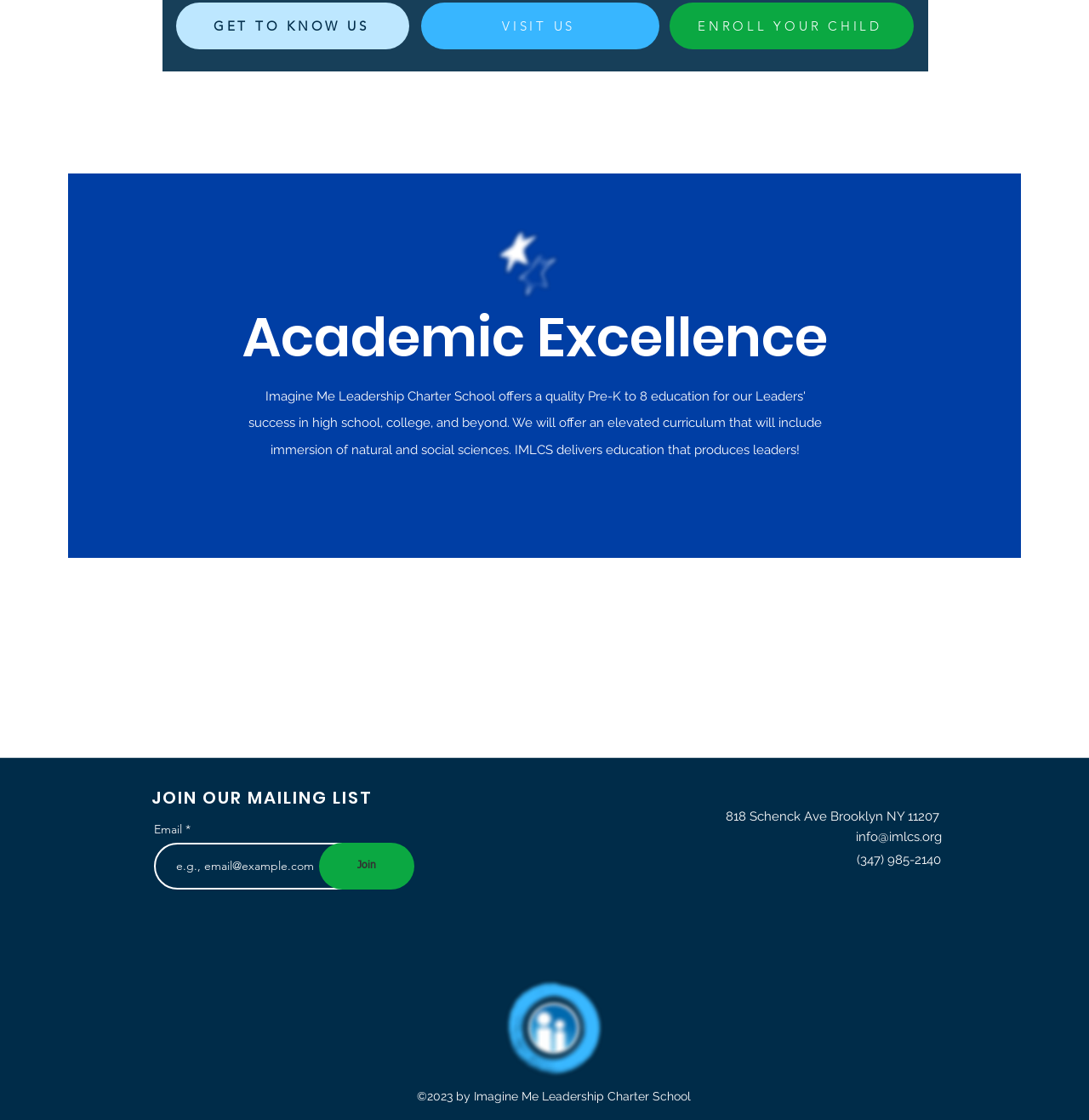What is the name of the charter school?
Please respond to the question with a detailed and well-explained answer.

I found the name of the charter school in the footer section of the webpage, where it says '©2023 by Imagine Me Leadership Charter School'.